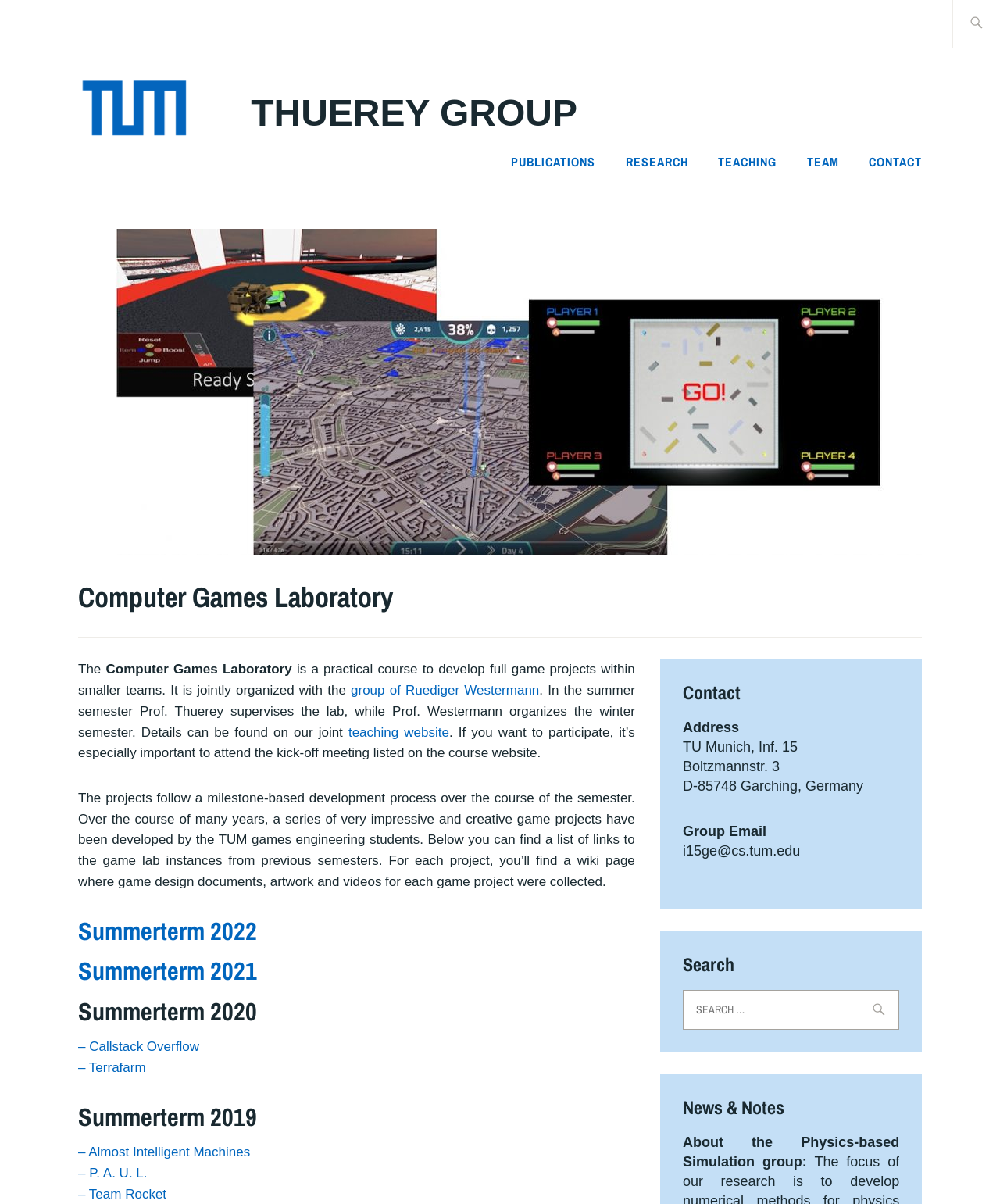Specify the bounding box coordinates of the area to click in order to execute this command: 'Search for something'. The coordinates should consist of four float numbers ranging from 0 to 1, and should be formatted as [left, top, right, bottom].

[0.683, 0.822, 0.899, 0.855]